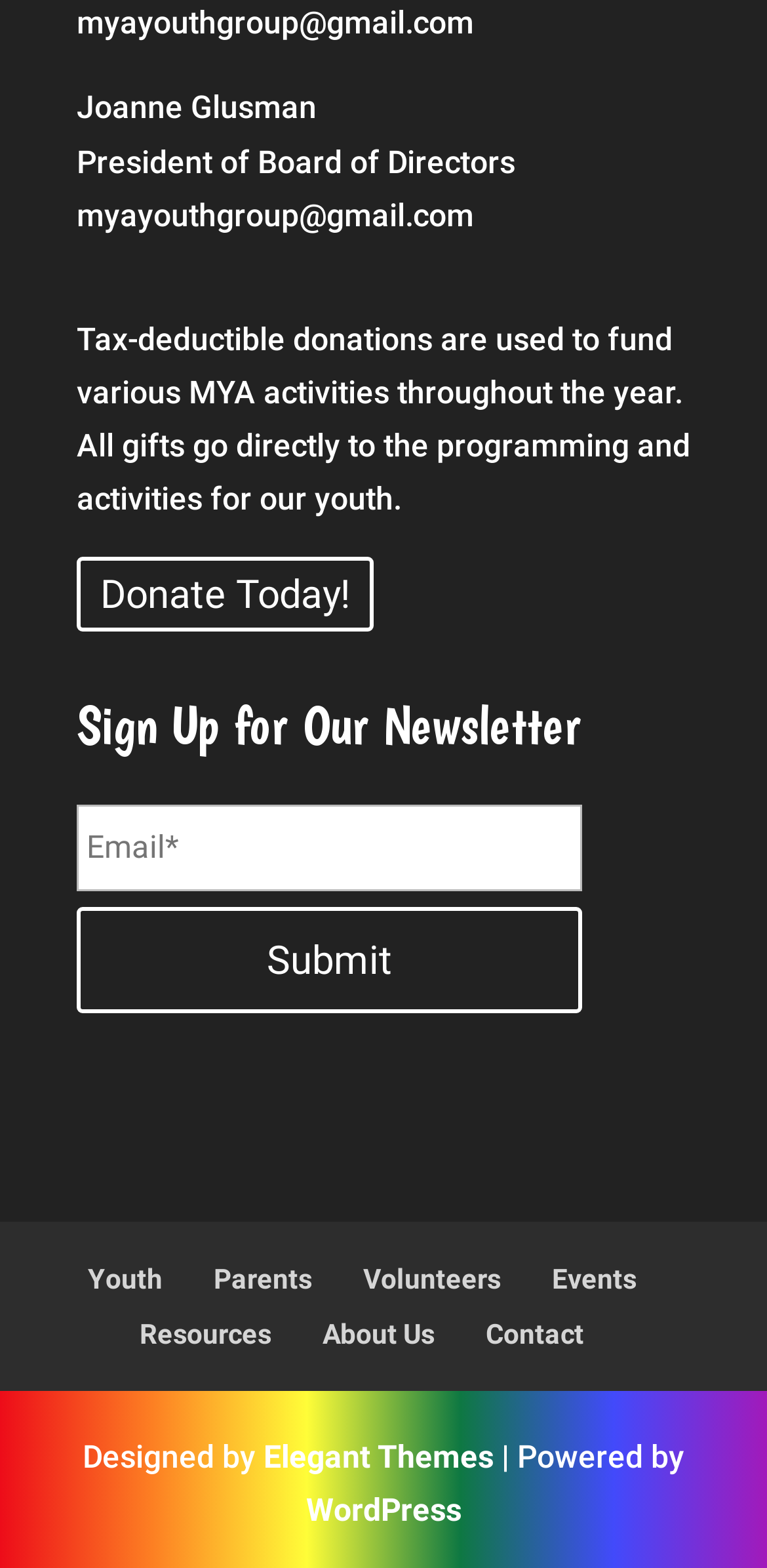Please provide the bounding box coordinates for the element that needs to be clicked to perform the following instruction: "Submit the form". The coordinates should be given as four float numbers between 0 and 1, i.e., [left, top, right, bottom].

[0.1, 0.579, 0.759, 0.647]